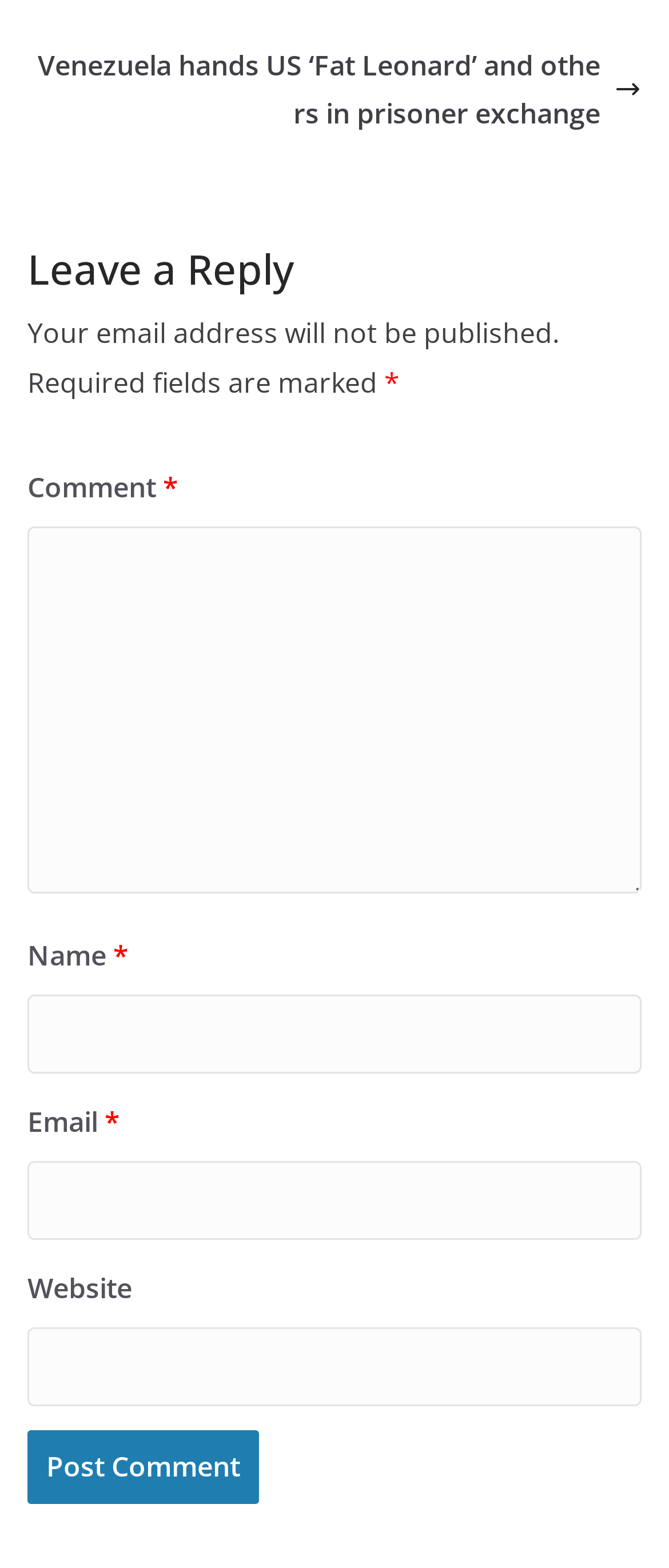Please reply with a single word or brief phrase to the question: 
What is required to post a comment?

Name, Email, Comment